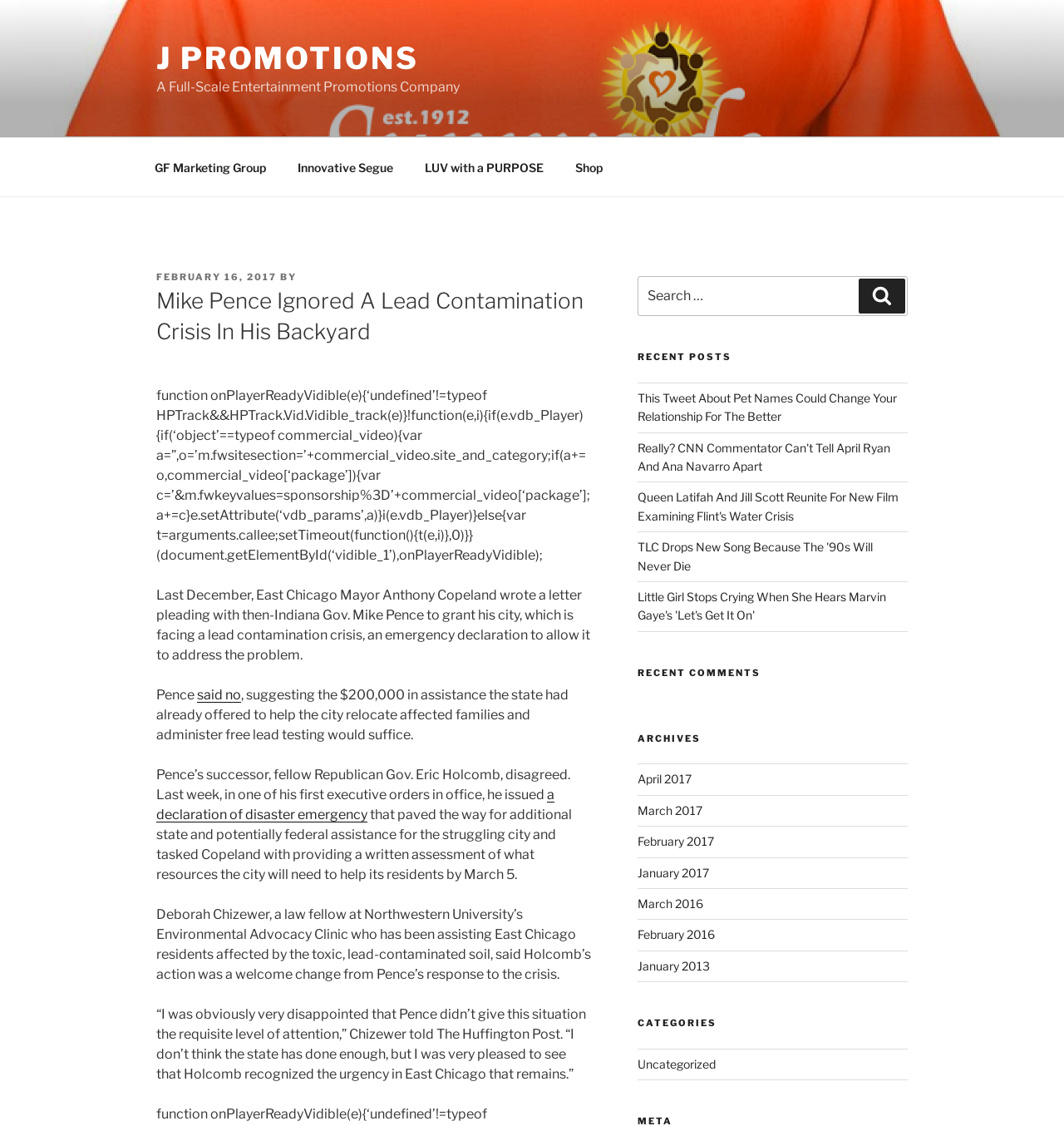Can you specify the bounding box coordinates for the region that should be clicked to fulfill this instruction: "Click on 'a declaration of disaster emergency'".

[0.147, 0.698, 0.521, 0.73]